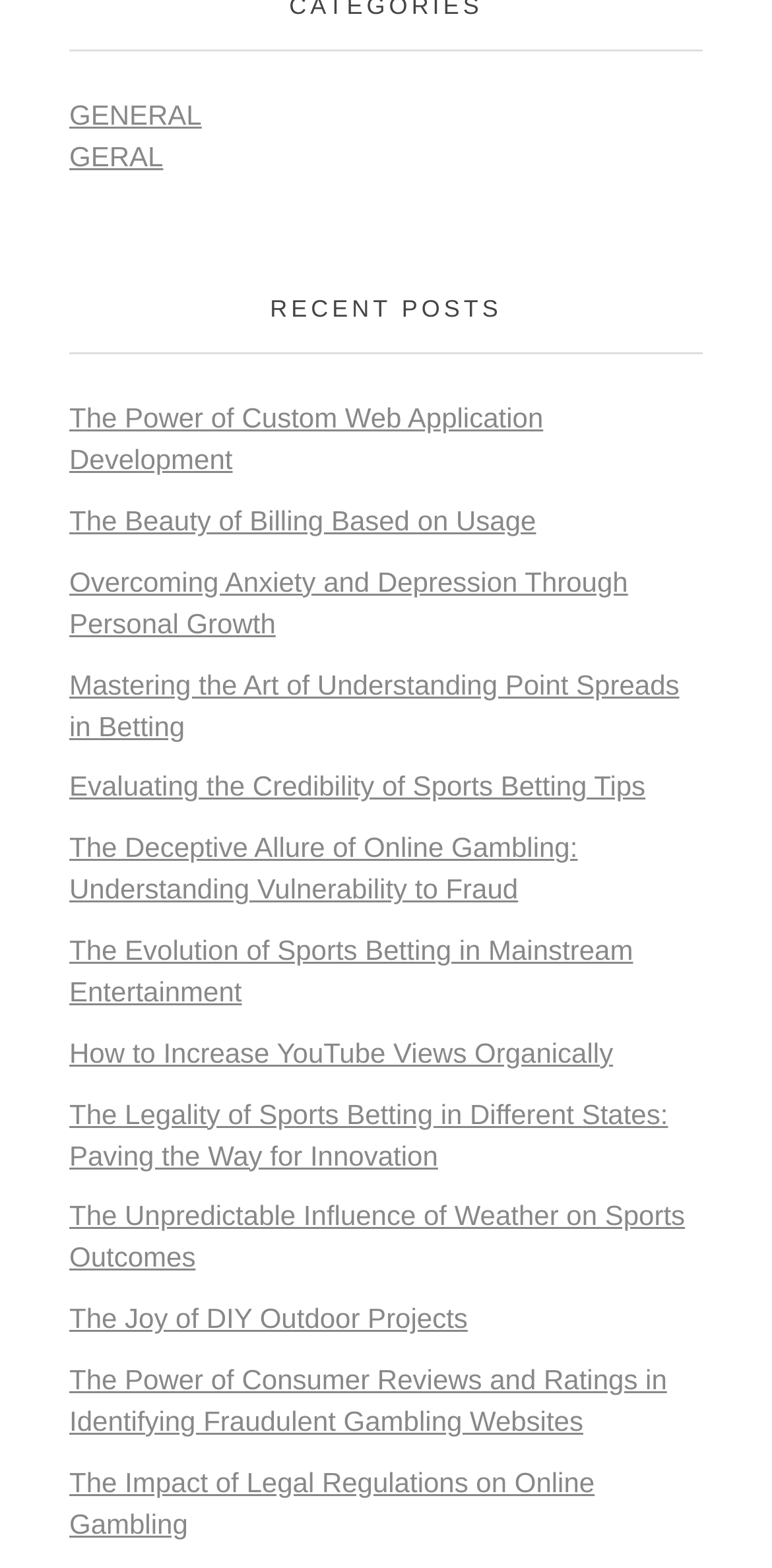Answer the question in a single word or phrase:
How many links are there under 'RECENT POSTS'?

14